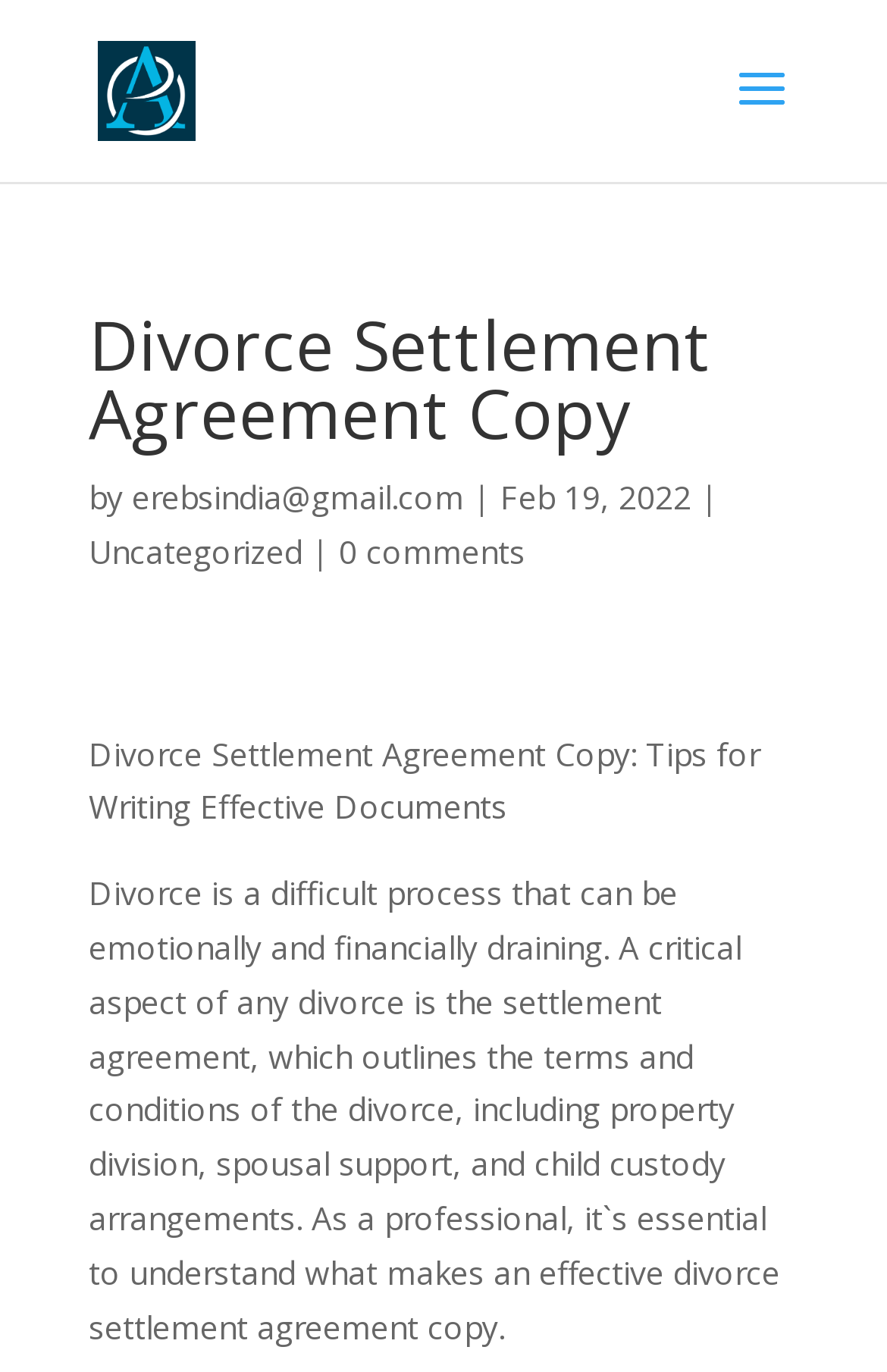Answer this question using a single word or a brief phrase:
How many comments does the article have?

0 comments